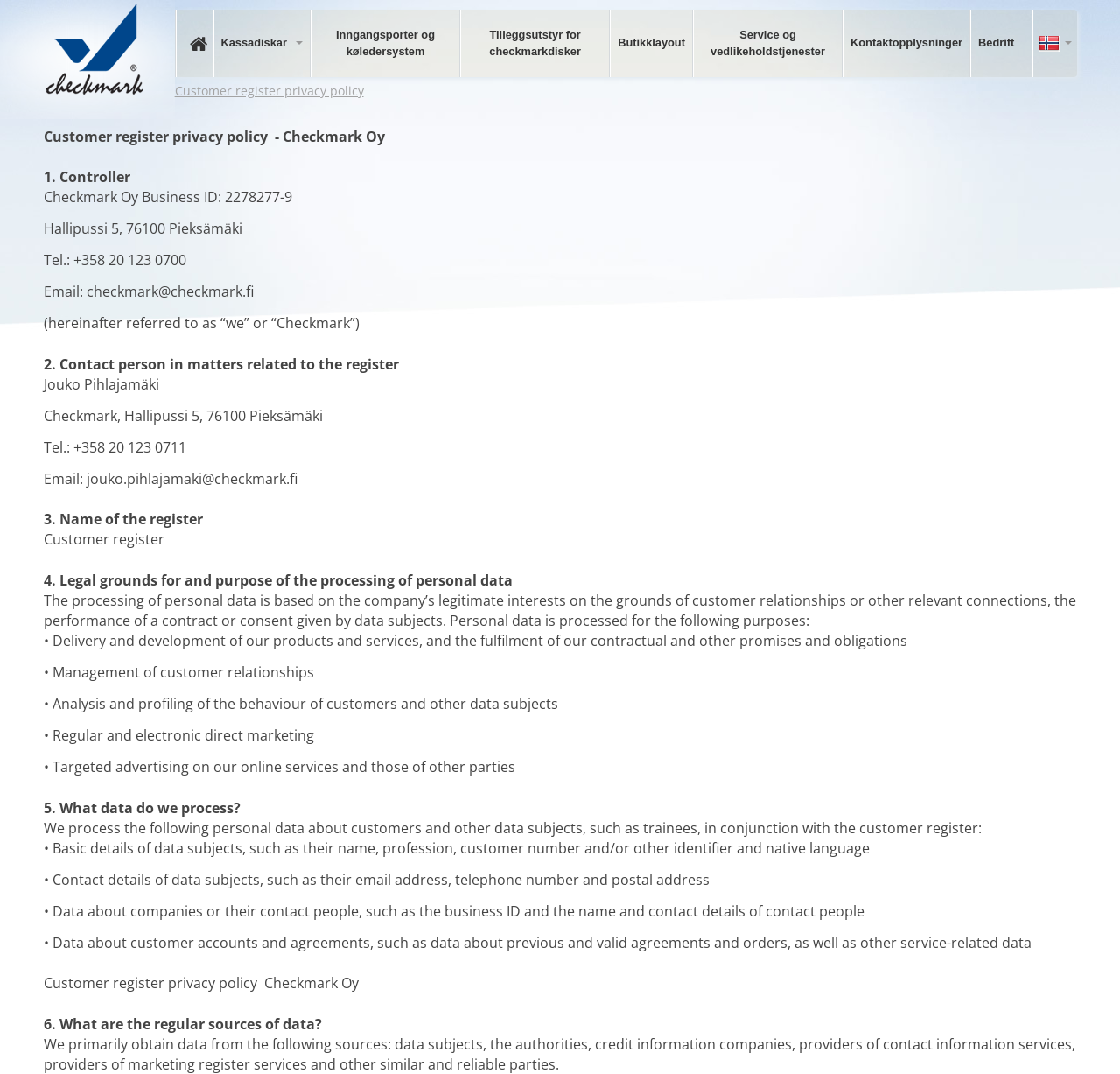Can you determine the bounding box coordinates of the area that needs to be clicked to fulfill the following instruction: "Click on Service og vedlikeholdstjenester link"?

[0.619, 0.009, 0.752, 0.072]